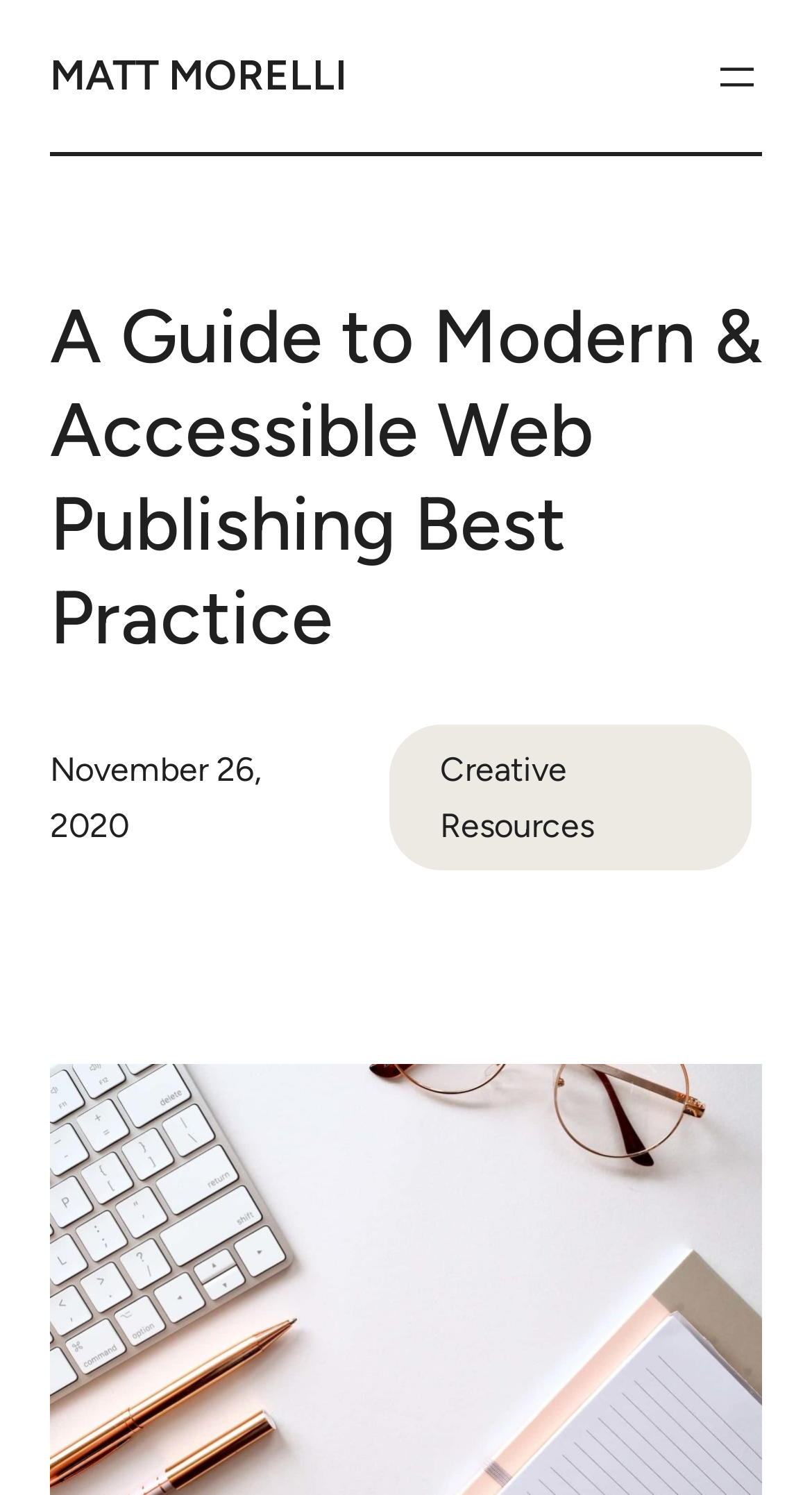Who is the author of the article?
Please give a detailed and elaborate explanation in response to the question.

I found the author's name by looking at the heading element that says 'MATT MORELLI' which is a link, indicating that it's the author's name.